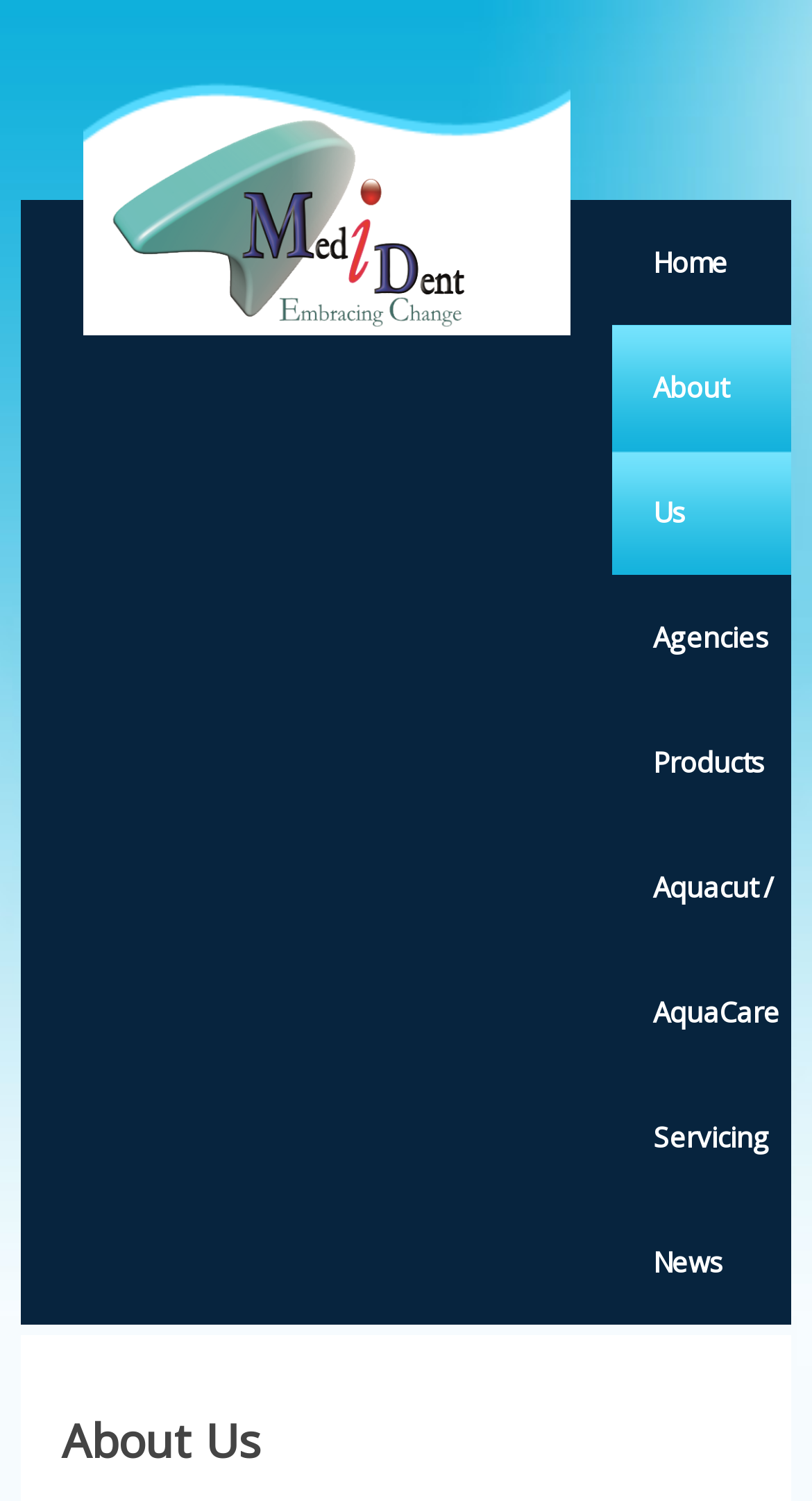With reference to the image, please provide a detailed answer to the following question: What is the title of the main content section?

By looking at the heading elements on the page, I can see that the main content section has a heading titled 'About Us', which is located below the navigation menu.